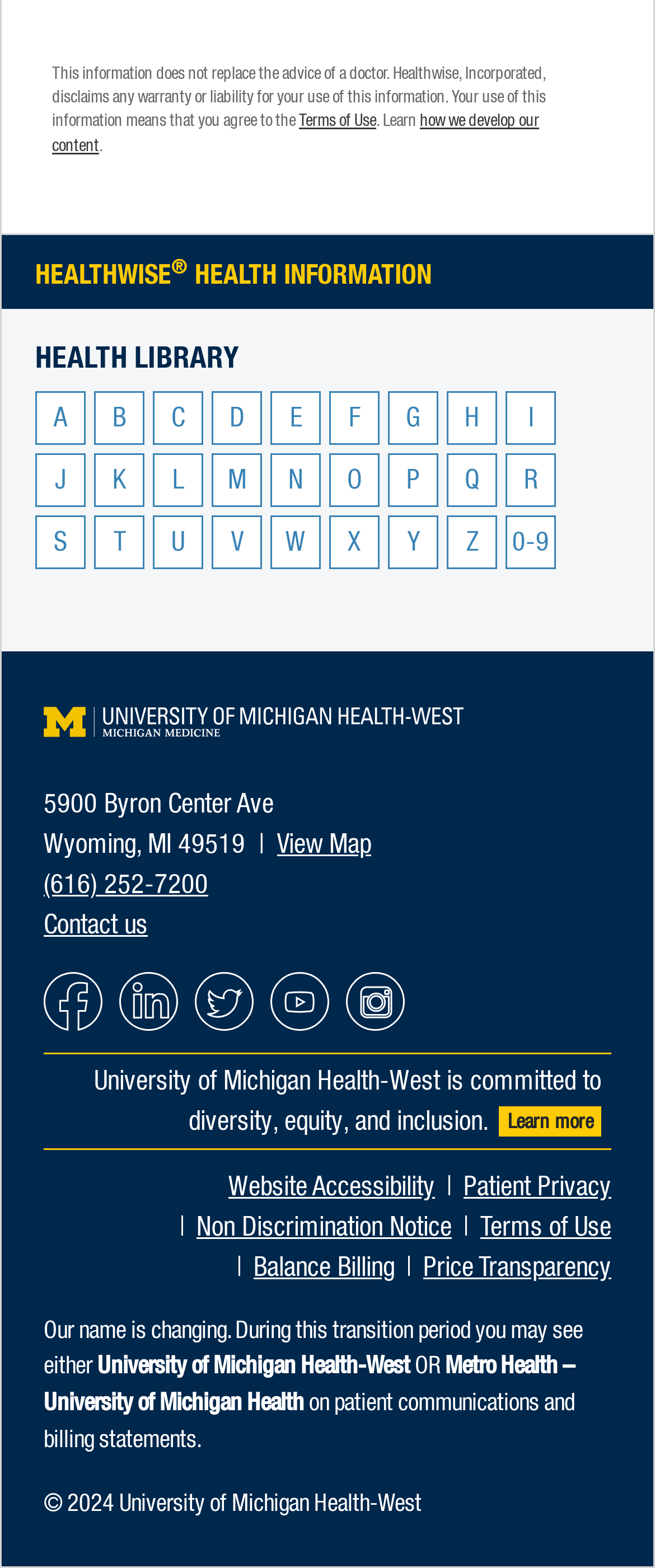Answer the question in one word or a short phrase:
What is the disclaimer about the use of the information?

It does not replace the advice of a doctor